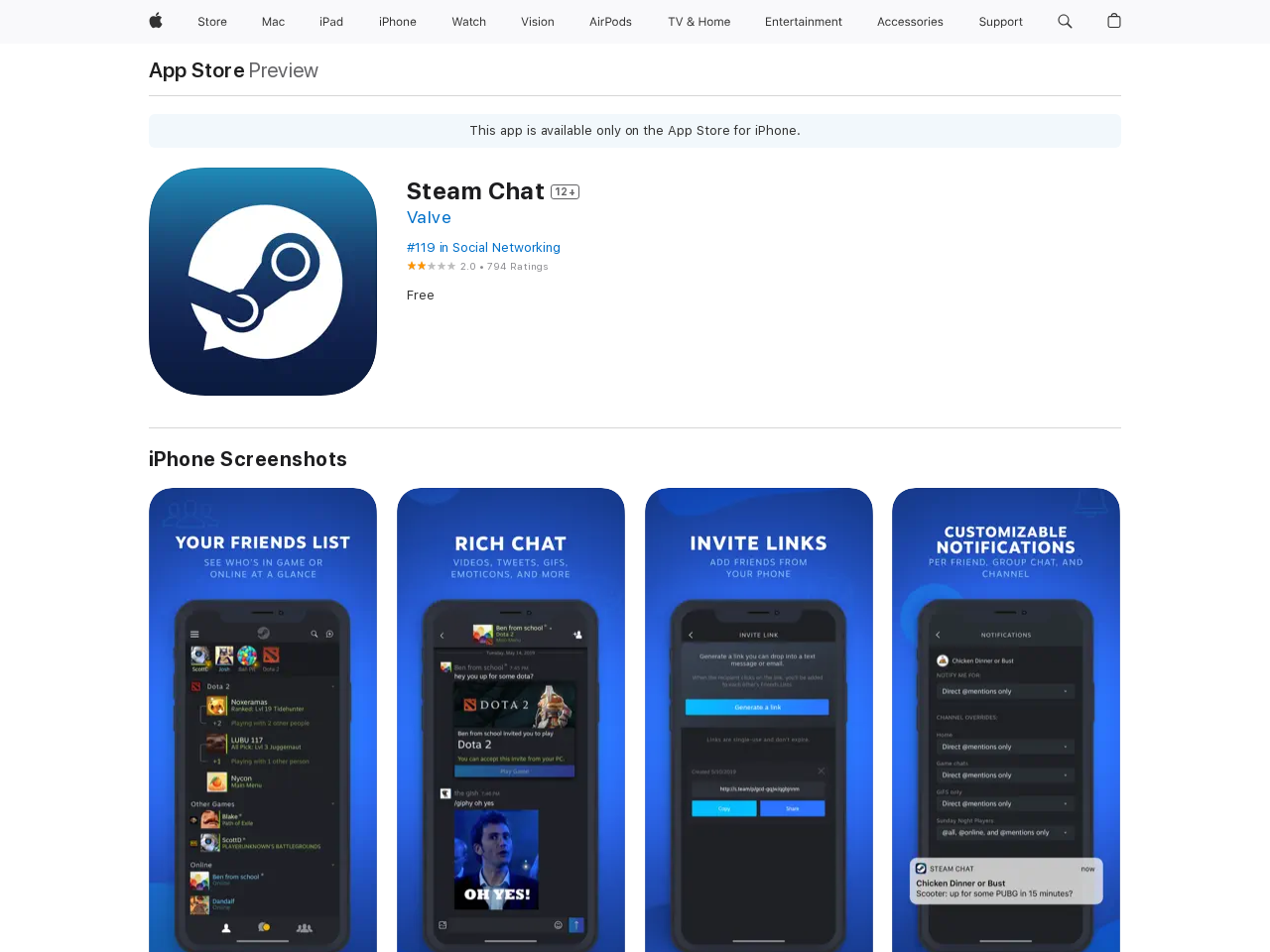Elaborate on the different components and information displayed on the webpage.

The webpage is about the Steam Chat app on the App Store. At the top, there is a navigation bar with several links and buttons, including "Apple", "Store", "Mac", "iPad", "iPhone", "Watch", "Vision", "AirPods", "TV and Home", "Entertainment", "Accessories", and "Support". Each of these links has a corresponding button with a dropdown menu. There is also a search button and a shopping bag button on the top right.

Below the navigation bar, there is a section with a heading "Steam Chat 12+" and a subheading "Valve". This section includes a link to Valve, a rating of 2 out of 5, and a label indicating that the app is free. There is also a figure with a caption showing the rating and the number of ratings.

Further down, there is a section with a heading "iPhone Screenshots". The layout of the webpage is organized, with clear headings and concise text. There are several images and icons throughout the page, including Apple logos, navigation icons, and rating stars.